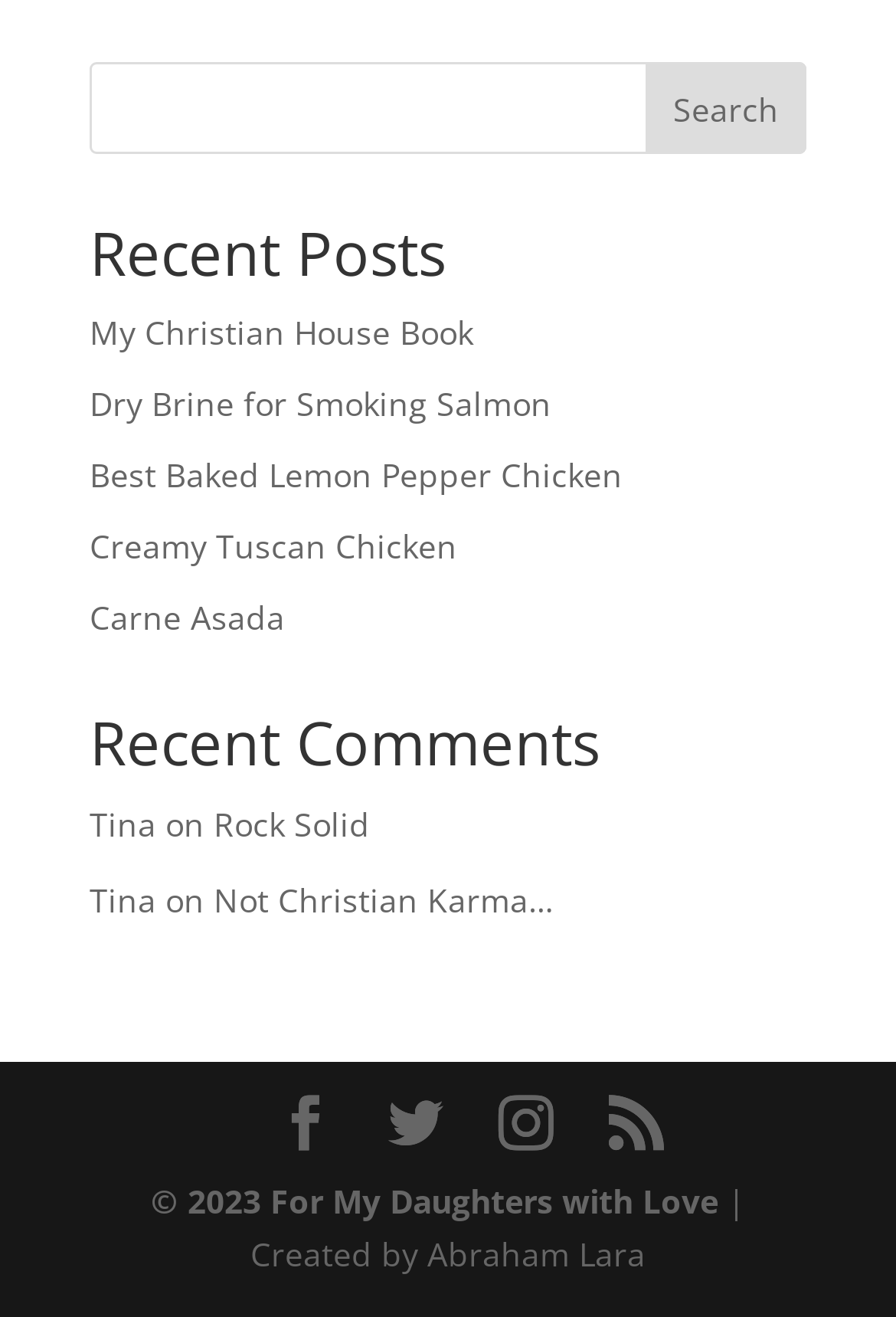Reply to the question with a single word or phrase:
What is the purpose of the search box?

Search